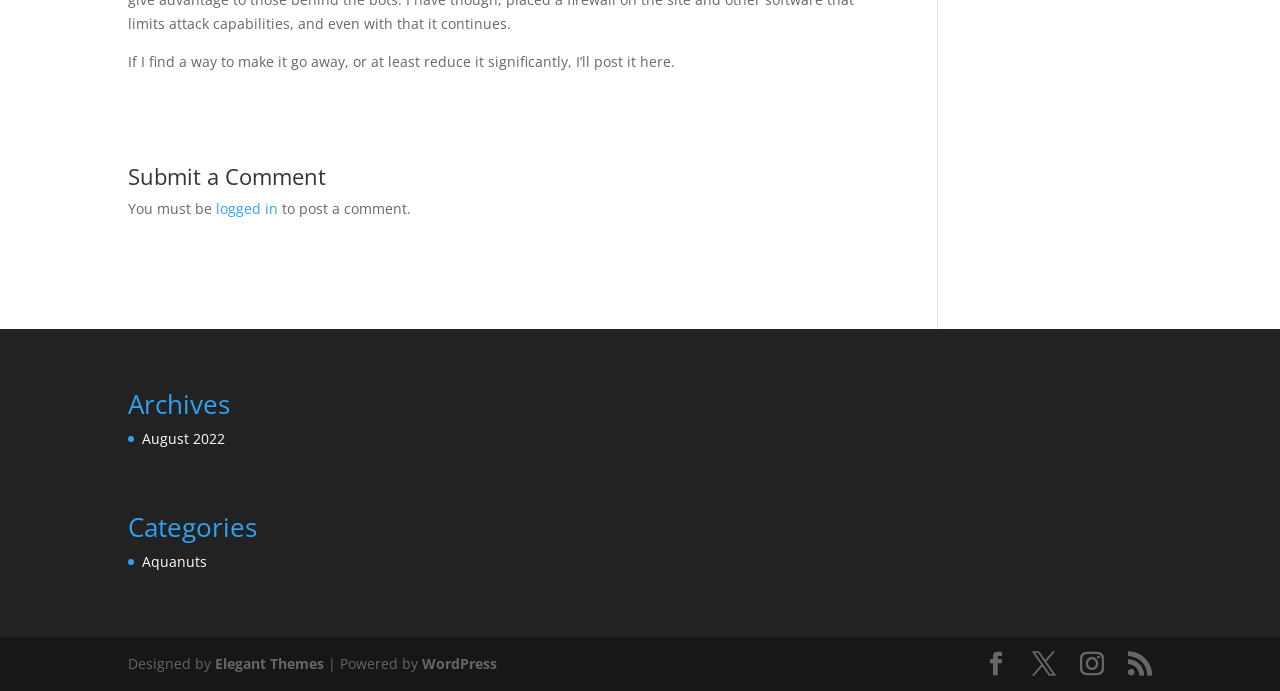Using the element description: "Elegant Themes", determine the bounding box coordinates for the specified UI element. The coordinates should be four float numbers between 0 and 1, [left, top, right, bottom].

[0.168, 0.946, 0.253, 0.974]